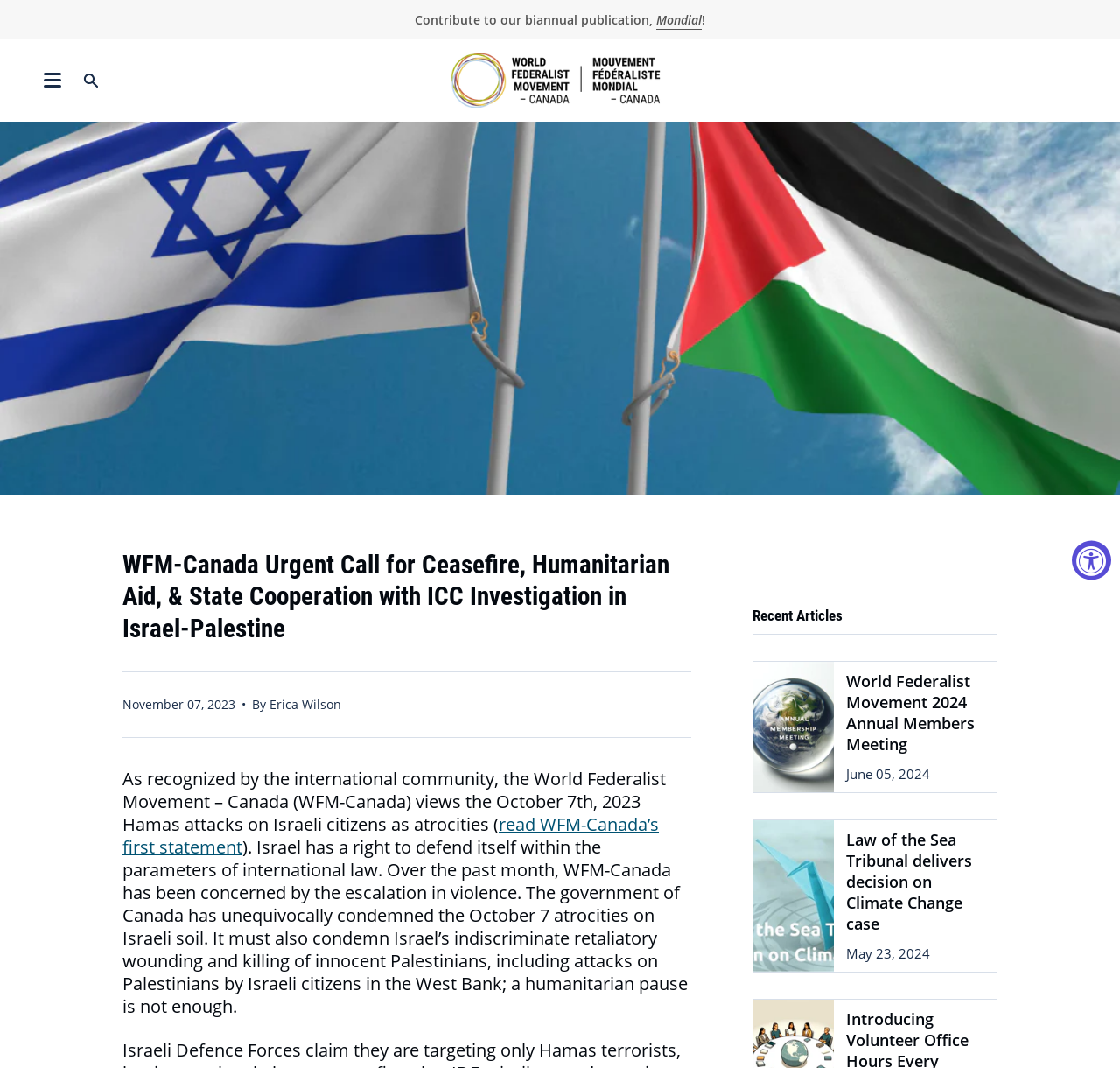Respond to the question below with a single word or phrase: What is the topic of the article?

Hamas attacks on Israeli citizens